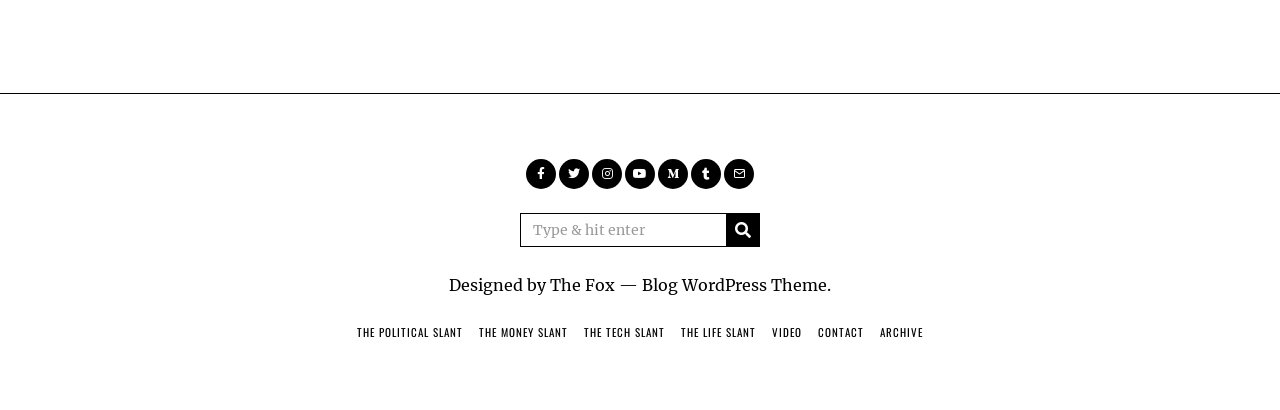What can be typed in the search box?
Answer the question with just one word or phrase using the image.

Keywords